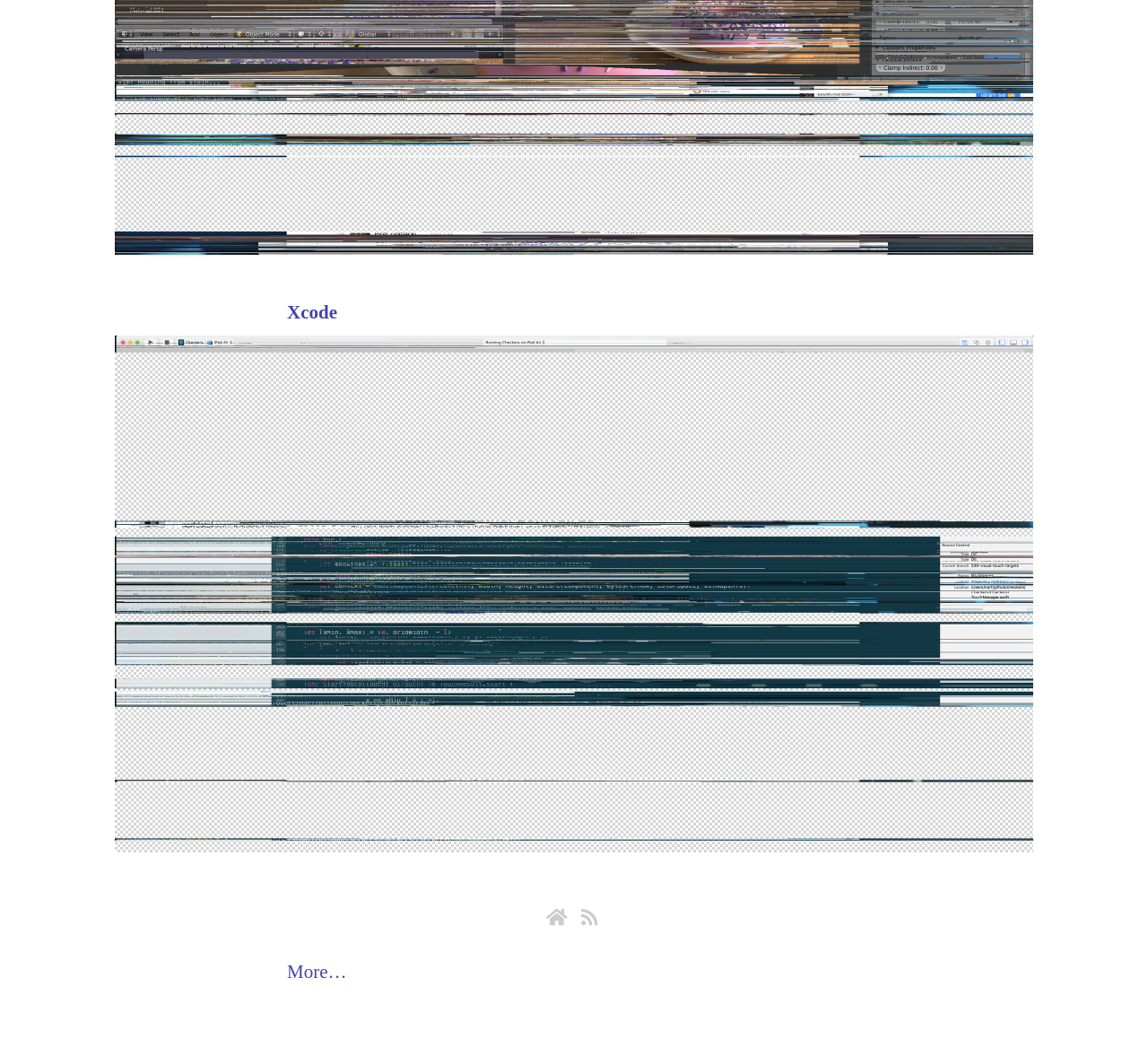How many social media links are present?
Refer to the image and provide a detailed answer to the question.

There are two social media links present, indicated by the UI element types 'link' with OCR text '' and '', and bounding box coordinates [0.476, 0.873, 0.498, 0.894] and [0.506, 0.873, 0.524, 0.894] respectively, which are commonly used icons for social media platforms.